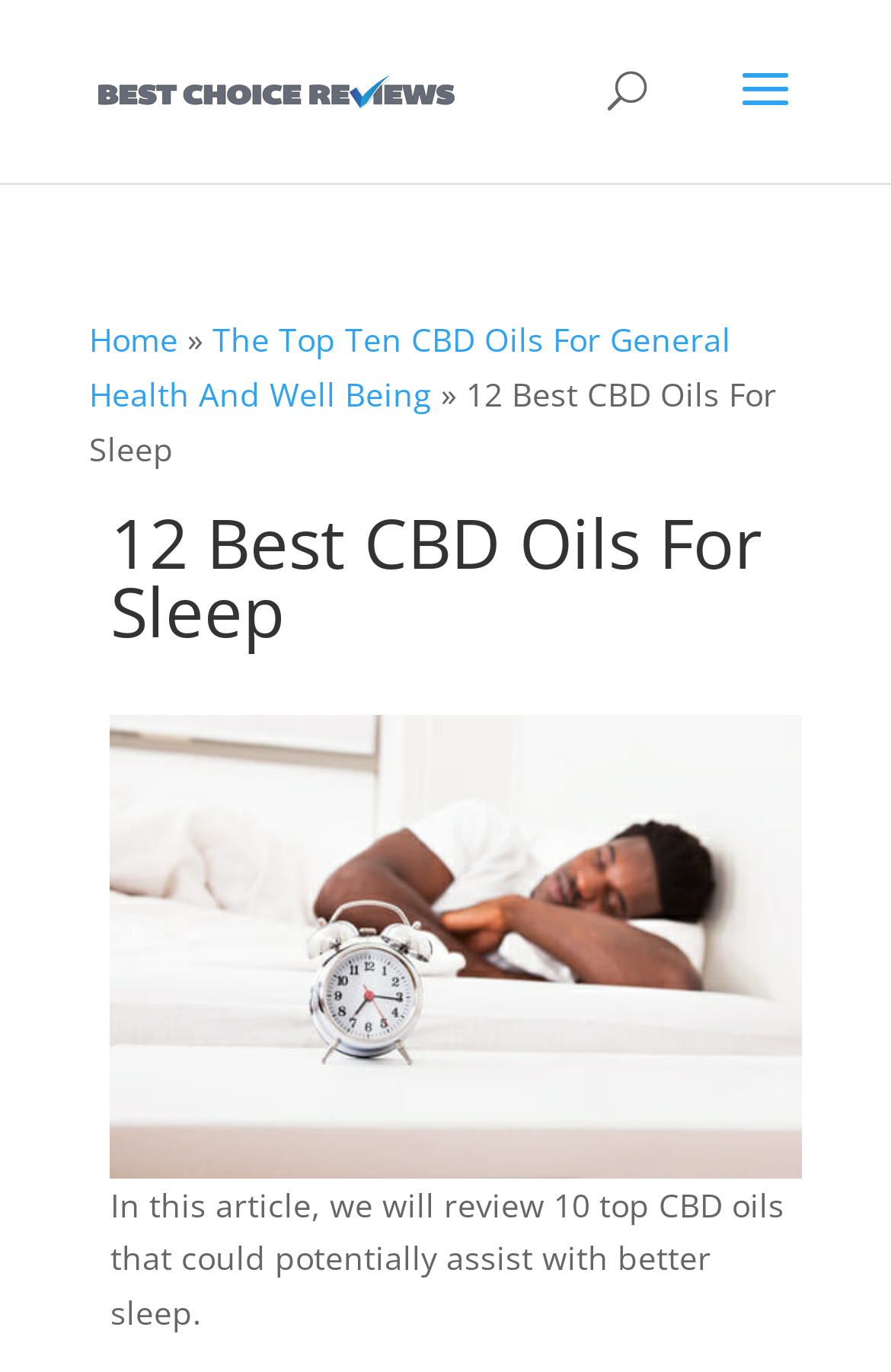What is the website's name?
Please craft a detailed and exhaustive response to the question.

I determined the website's name by looking at the top-left corner of the webpage, where I found a link with the text 'Best Choice Reviews' and an accompanying image with the same name.